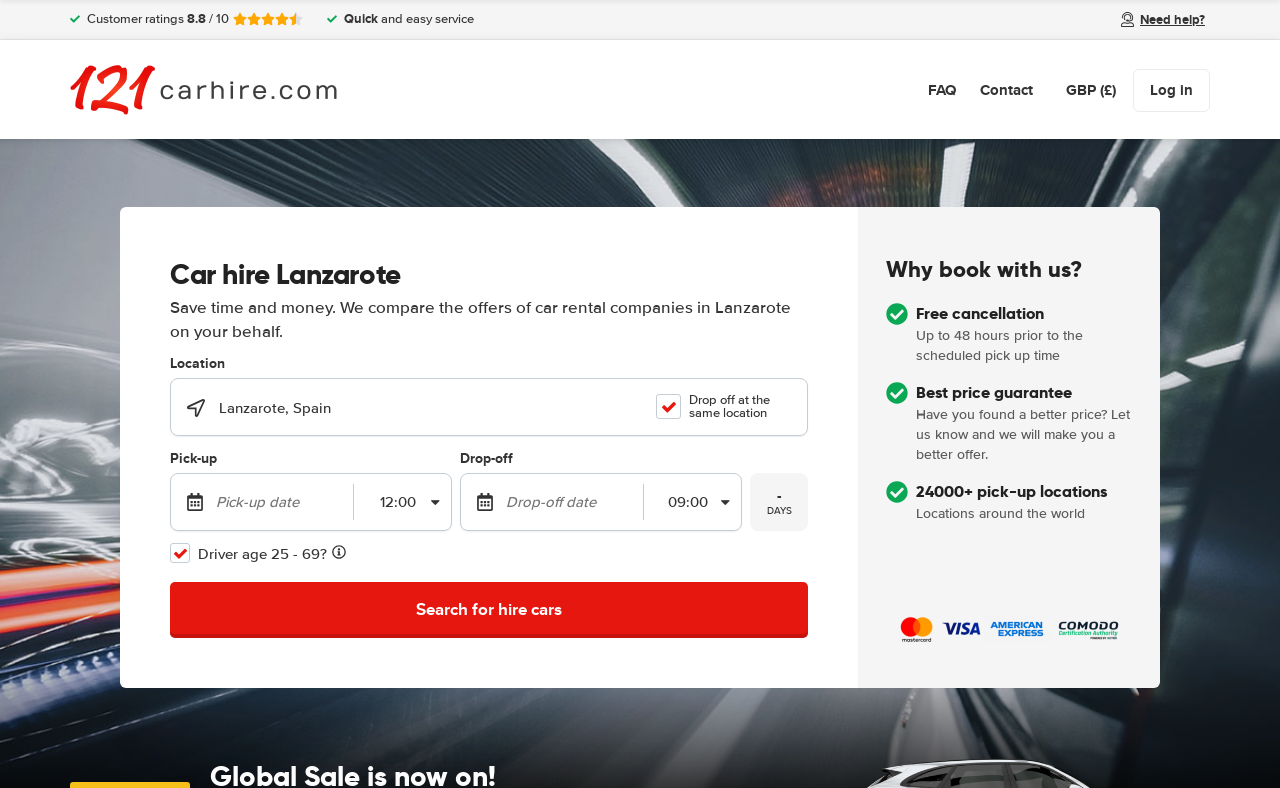Give a detailed overview of the webpage's appearance and contents.

This webpage is about car hire in Lanzarote, Spain. At the top, there is a header section with a logo of "121CarHire.com" on the left and links to "FAQ" and "Contact" on the right. Below the header, there is a section displaying customer ratings, with a rating of 8.8 out of 10 and a brief description of the service.

On the left side of the page, there is a search form where users can input their pick-up location, pick-up date, and pick-up time, as well as their drop-off location, drop-off date, and drop-off time. The form also includes a button to search for hire cars.

To the right of the search form, there is a section highlighting the benefits of booking with this company, including free cancellation up to 48 hours prior to the scheduled pick-up time, a best price guarantee, and over 24,000 pick-up locations around the world. Each benefit is accompanied by a checkmark icon.

At the bottom of the page, there is a call-to-action button to search for hire cars. Overall, the webpage is designed to facilitate car hire bookings in Lanzarote, Spain, and to promote the benefits of using this company's services.